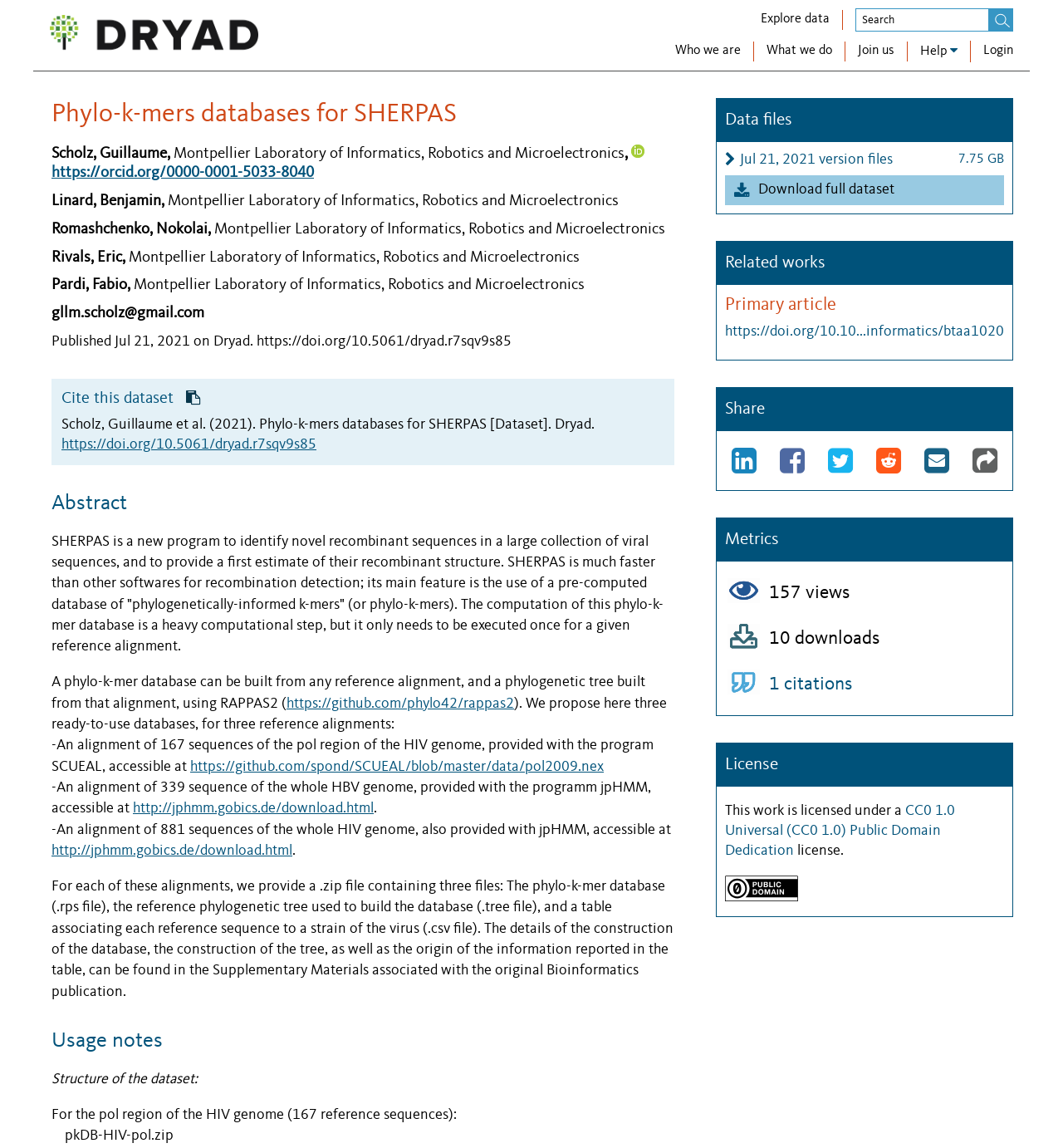Who is the author of the dataset?
Using the information presented in the image, please offer a detailed response to the question.

The author of the dataset can be found in the section 'Cite this dataset' where it is mentioned as 'Scholz, Guillaume et al. (2021). Phylo-k-mers databases for SHERPAS [Dataset]. Dryad.'.